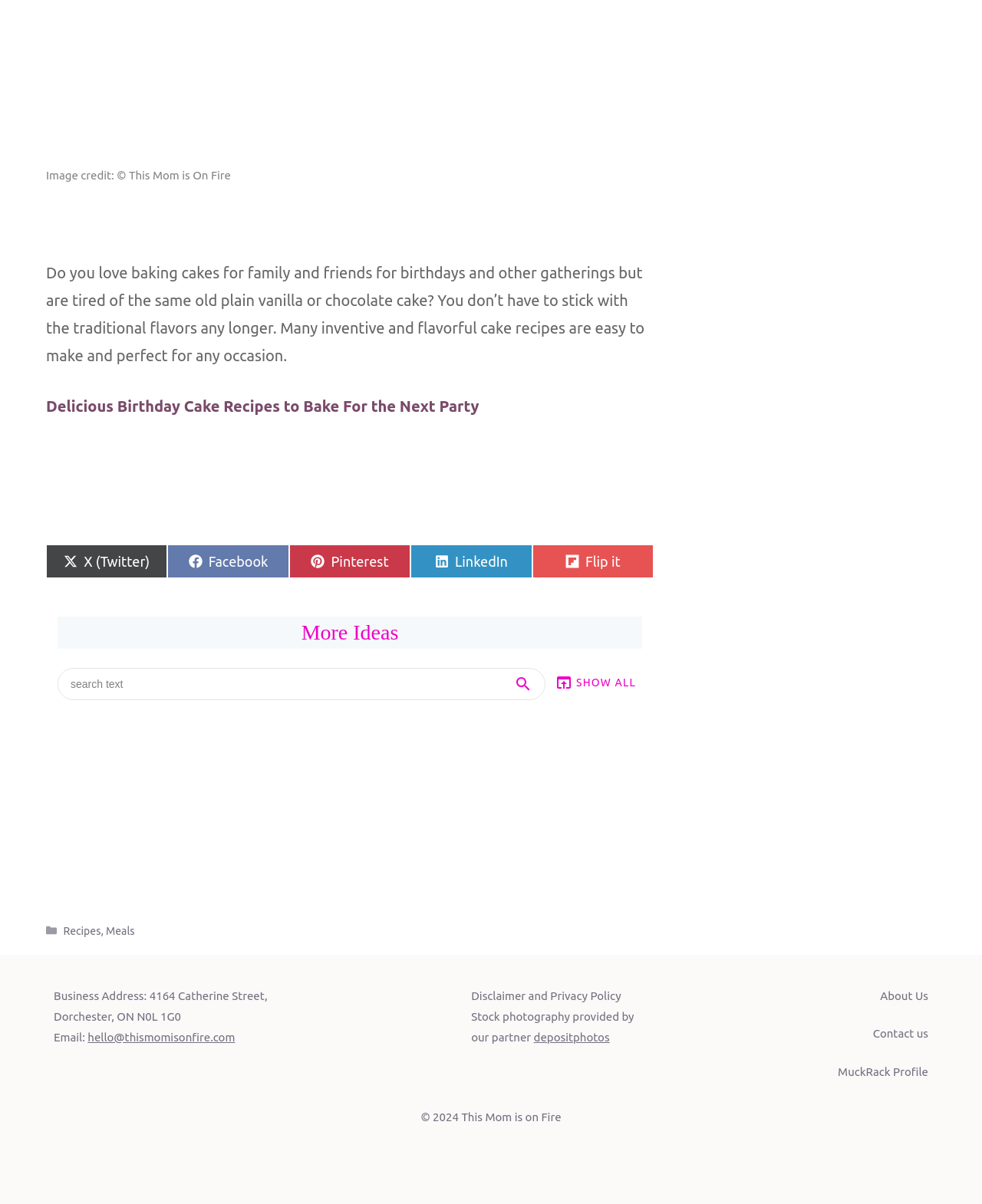Specify the bounding box coordinates of the region I need to click to perform the following instruction: "Contact us". The coordinates must be four float numbers in the range of 0 to 1, i.e., [left, top, right, bottom].

[0.889, 0.853, 0.945, 0.864]